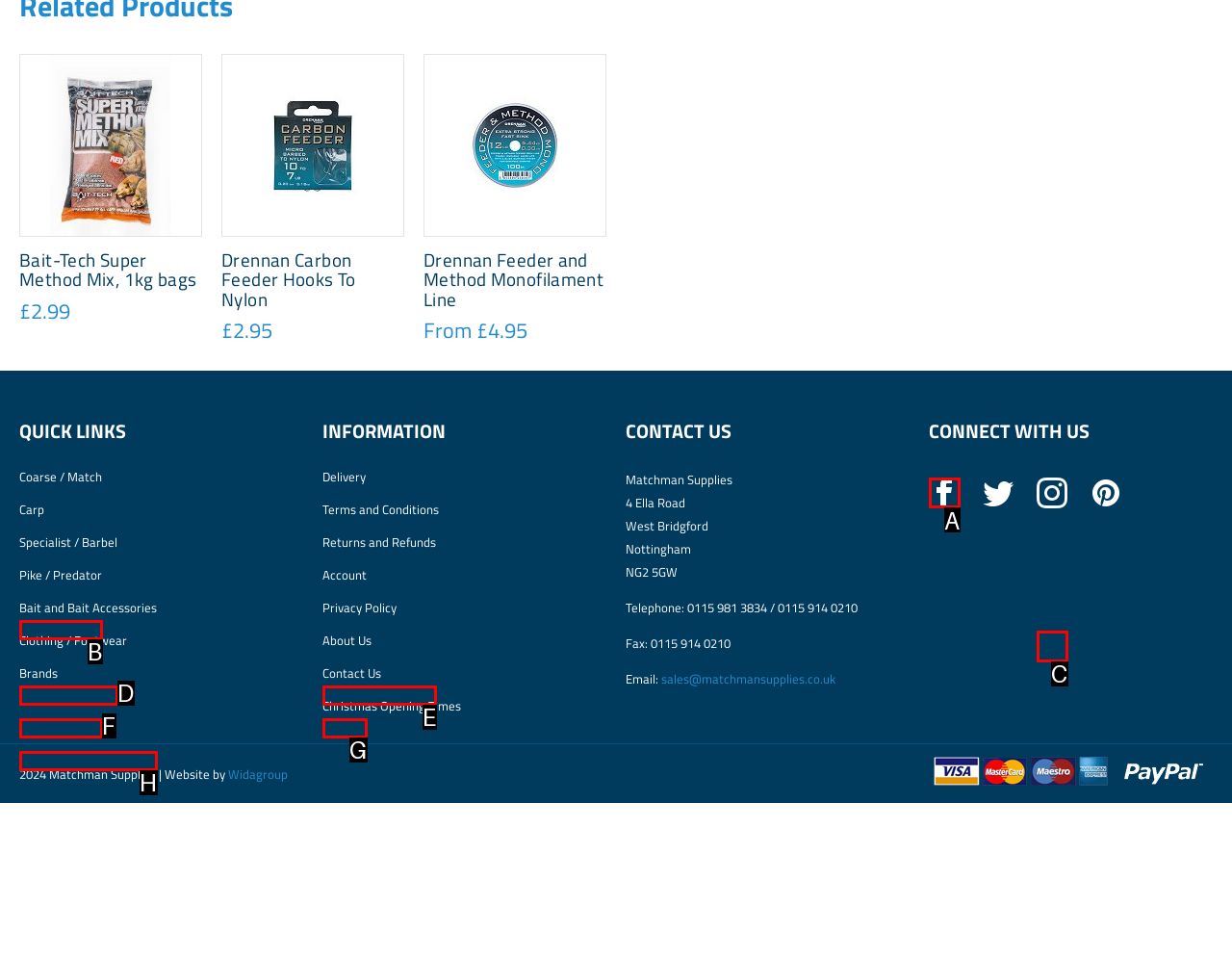Indicate which HTML element you need to click to complete the task: Follow Matchman Supplies on Facebook. Provide the letter of the selected option directly.

A